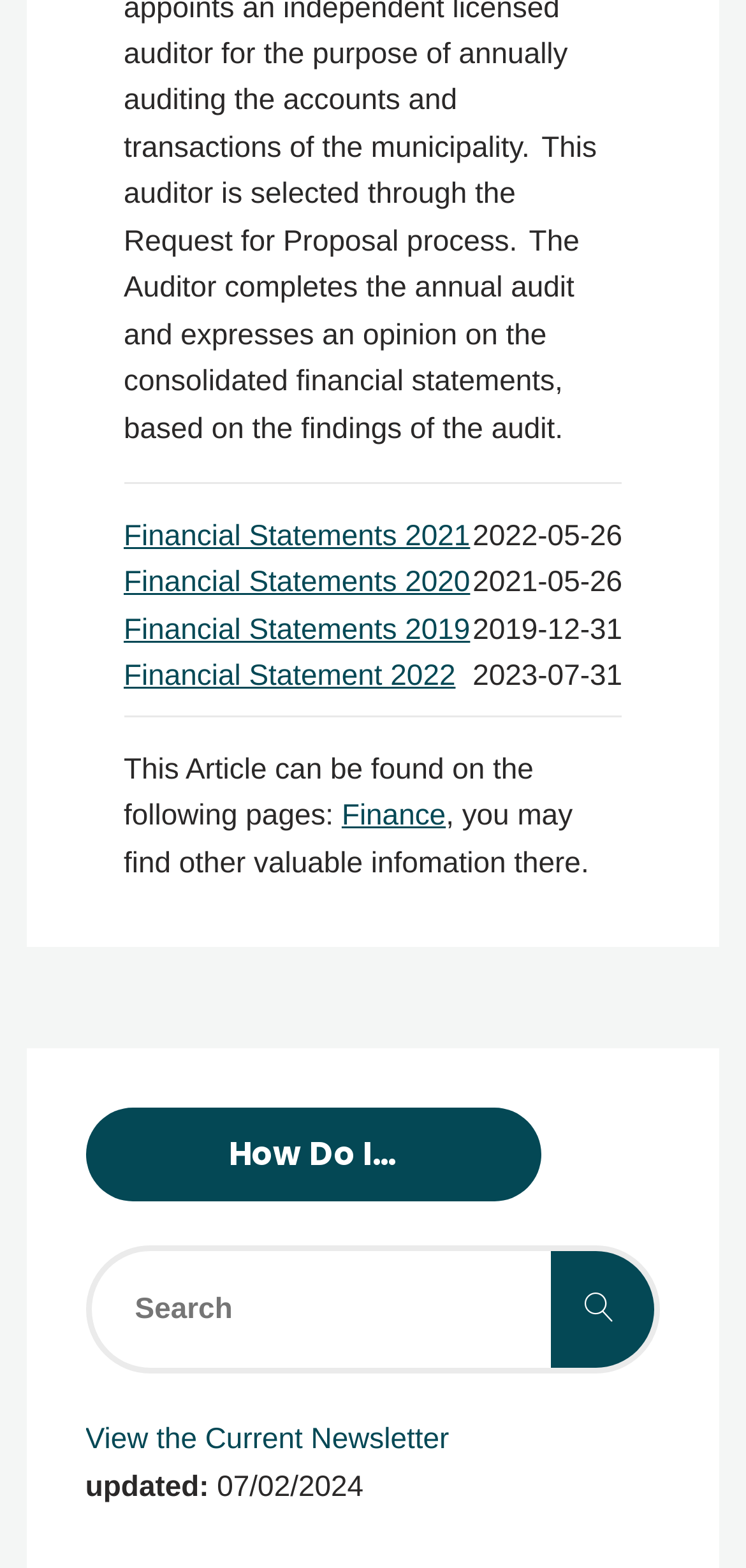Please determine the bounding box coordinates for the UI element described here. Use the format (top-left x, top-left y, bottom-right x, bottom-right y) with values bounded between 0 and 1: View the Current Newsletter

[0.114, 0.908, 0.602, 0.929]